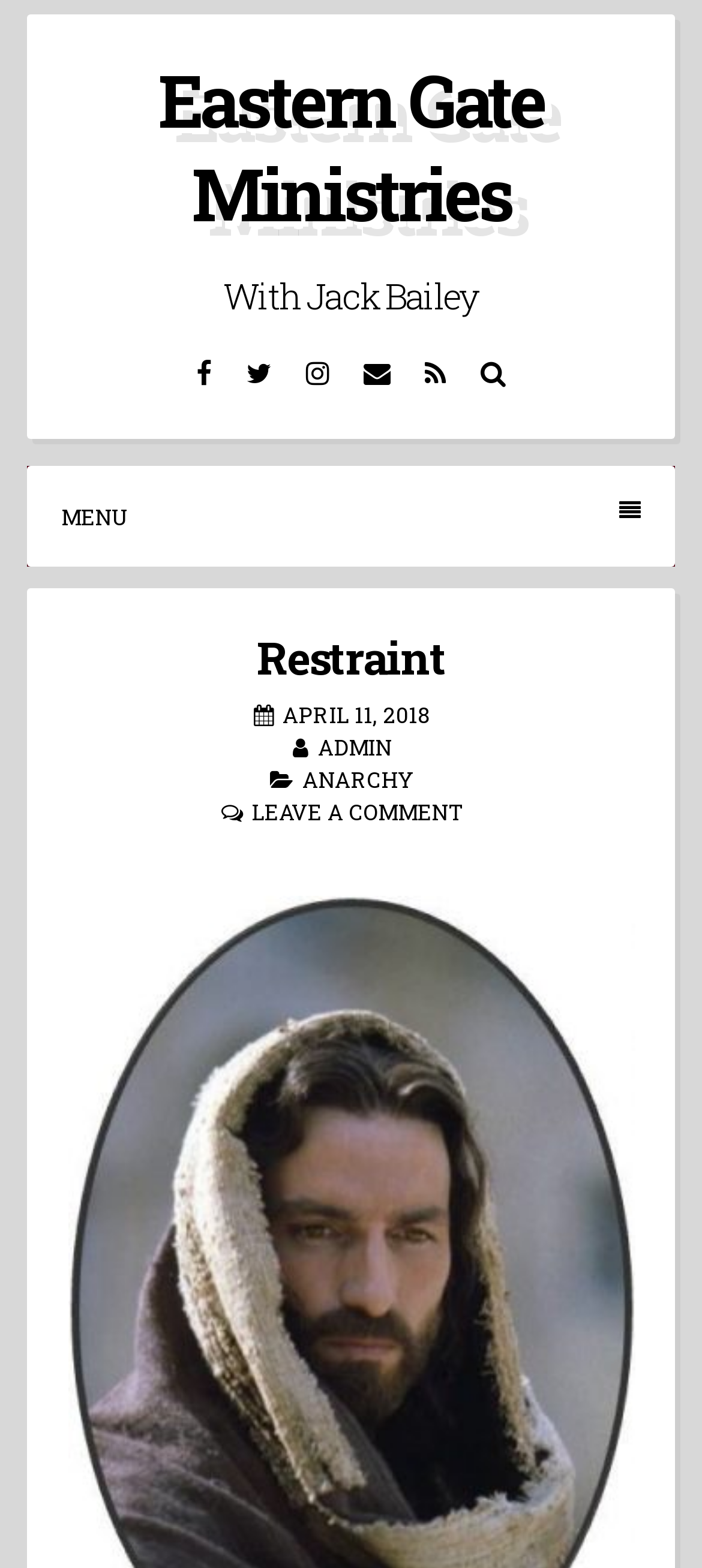Please use the details from the image to answer the following question comprehensively:
What is the name of the ministry?

The name of the ministry can be found in the link element with the text 'Eastern Gate Ministries' located at the top of the webpage.